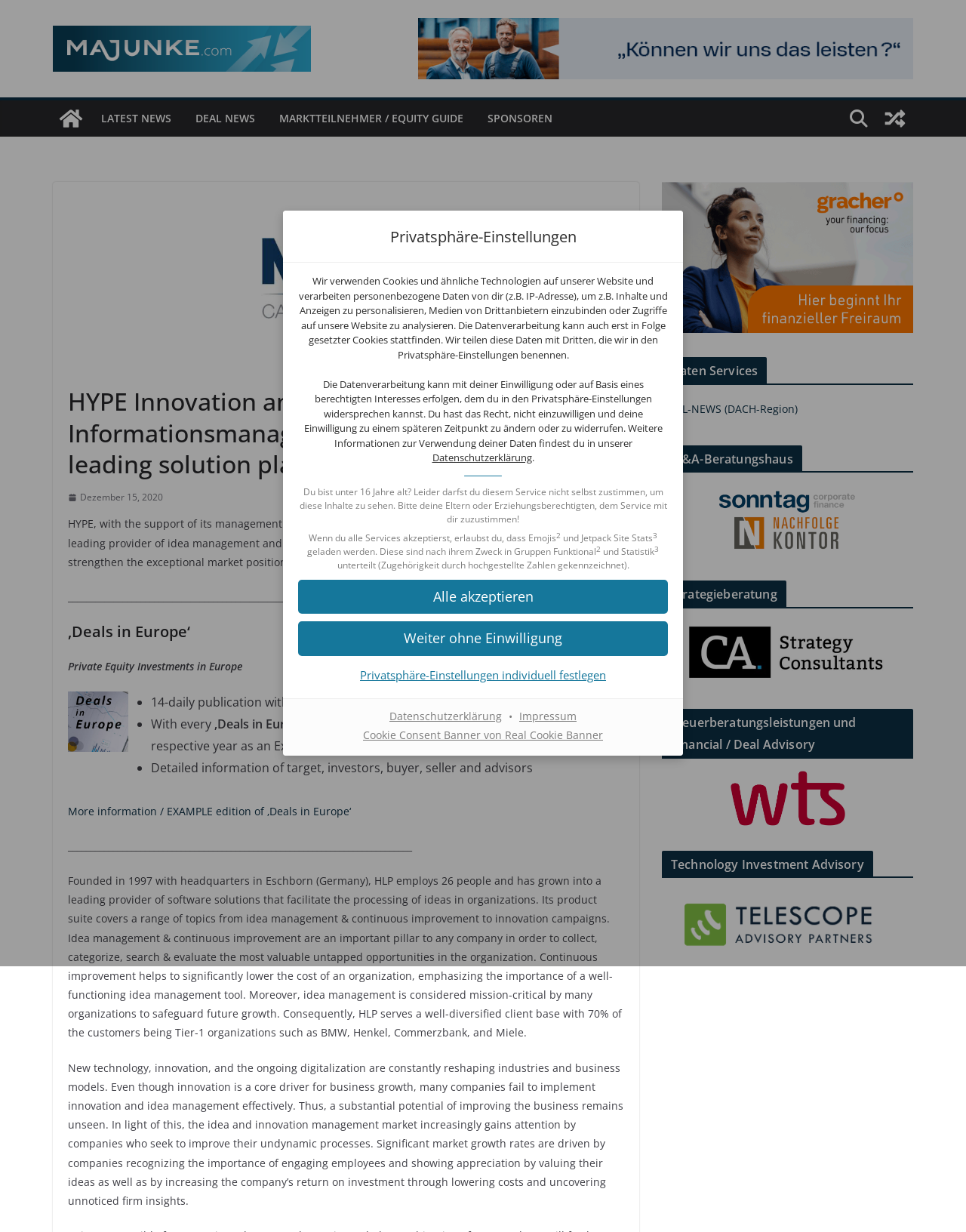Identify the bounding box coordinates for the element that needs to be clicked to fulfill this instruction: "Read privacy settings". Provide the coordinates in the format of four float numbers between 0 and 1: [left, top, right, bottom].

[0.404, 0.181, 0.596, 0.204]